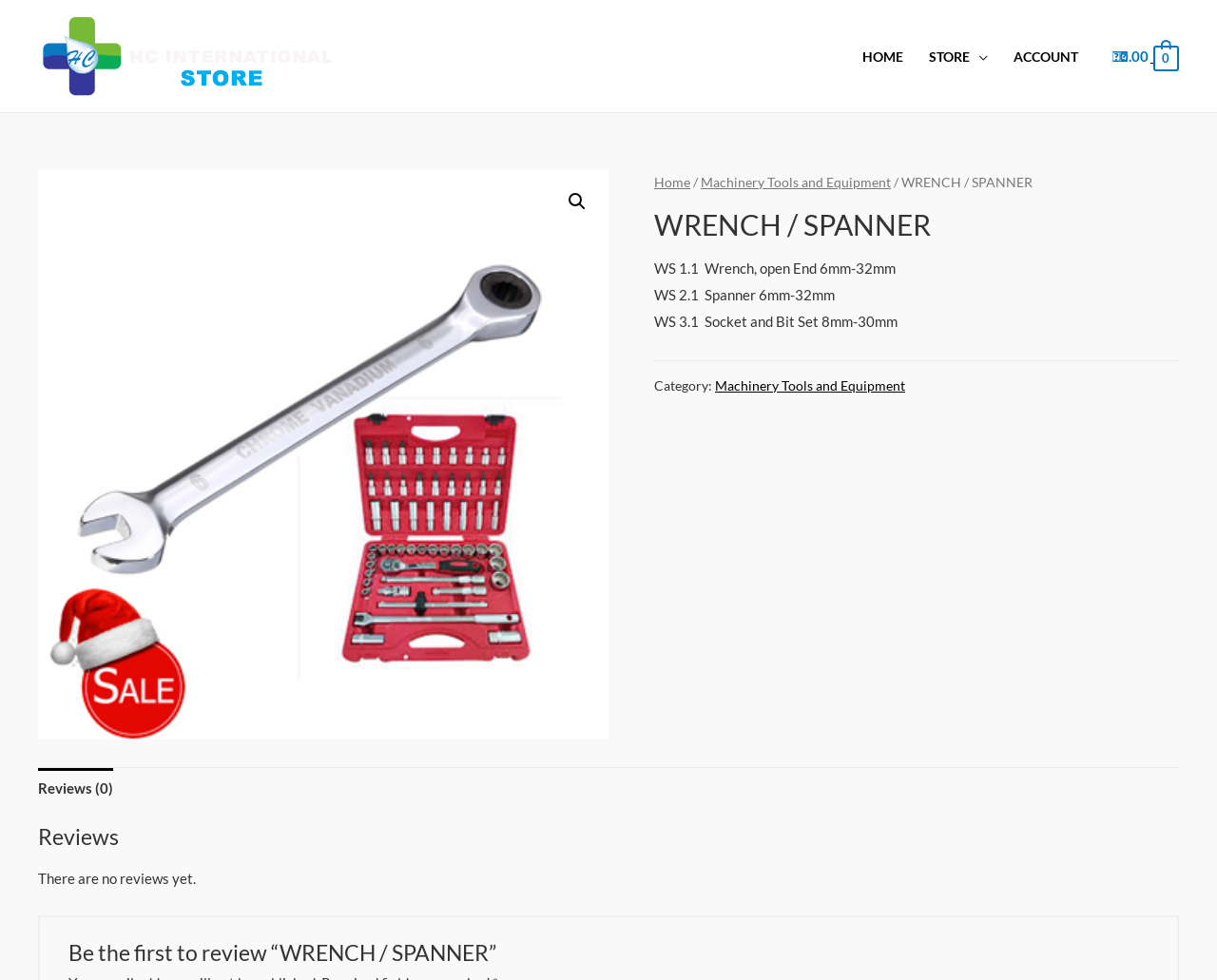Find the bounding box coordinates of the area to click in order to follow the instruction: "Read reviews".

[0.031, 0.784, 0.093, 0.826]